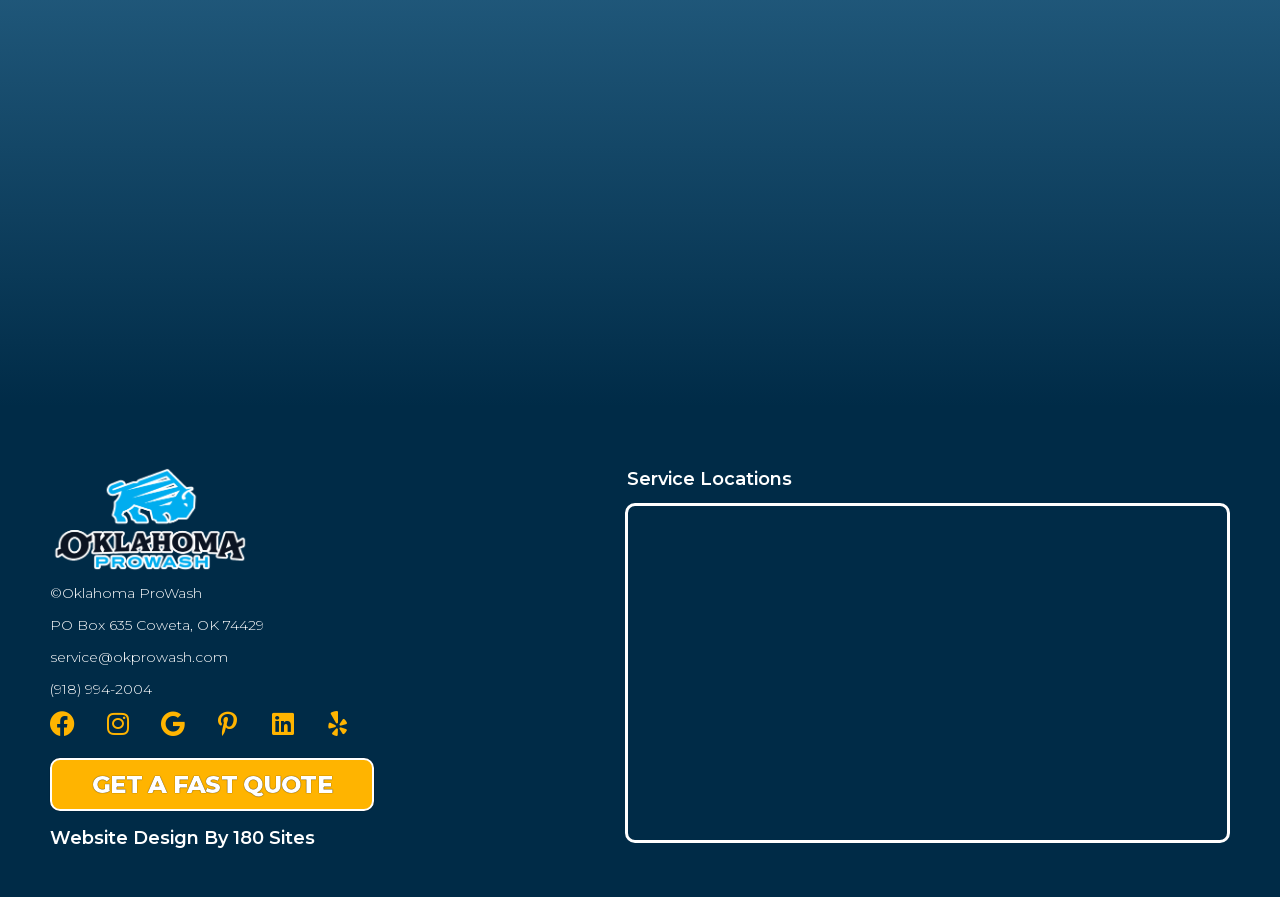Please locate the bounding box coordinates of the element that should be clicked to complete the given instruction: "Read the article by Vincent Chu".

None